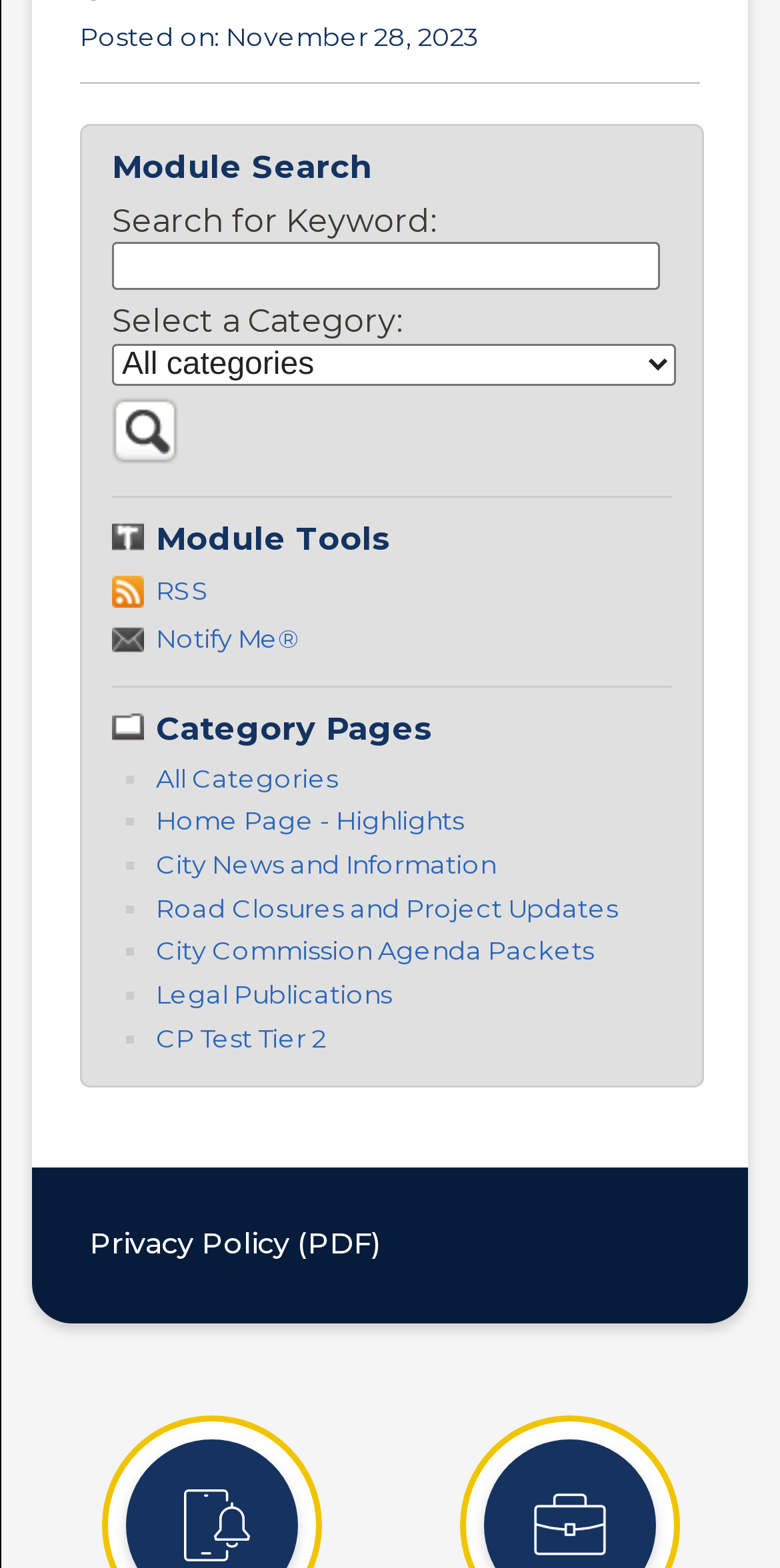Using details from the image, please answer the following question comprehensively:
What is the purpose of the 'Search News Flash Module' button?

The 'Search News Flash Module' button is located in the 'Module Search' region, which suggests that it is used to search for news or information. The button is accompanied by a search textbox and a category combobox, further supporting this conclusion.